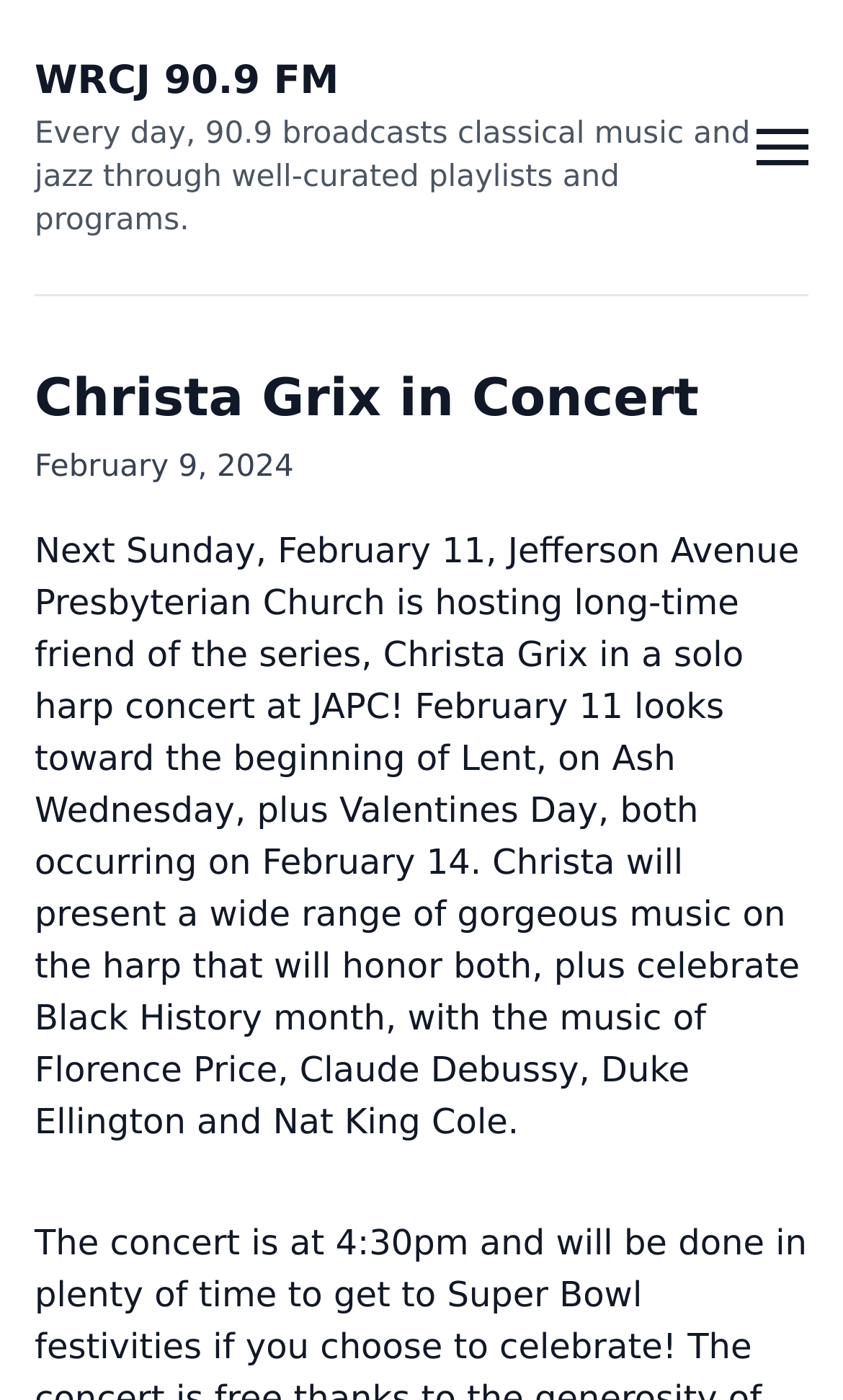Write a detailed summary of the webpage.

The webpage is about an upcoming concert event featuring Christa Grix, a harpist, at Jefferson Avenue Presbyterian Church. At the top left of the page, there is a link to "WRCJ 90.9 FM" with a brief description of the radio station's programming below it. 

On the top right, there is a navigation toggle button, accompanied by an image. Below the navigation button, there is a header section that spans the entire width of the page. The header contains a heading that reads "Christa Grix in Concert" with a link to the same title below it. 

To the right of the heading, there is a time element displaying the date "February 9, 2024". Below the header section, there is a large block of text that provides details about the concert event. The text mentions the date and time of the concert, the venue, and the type of music that Christa Grix will be performing, including pieces that honor Black History month, Ash Wednesday, and Valentine's Day.